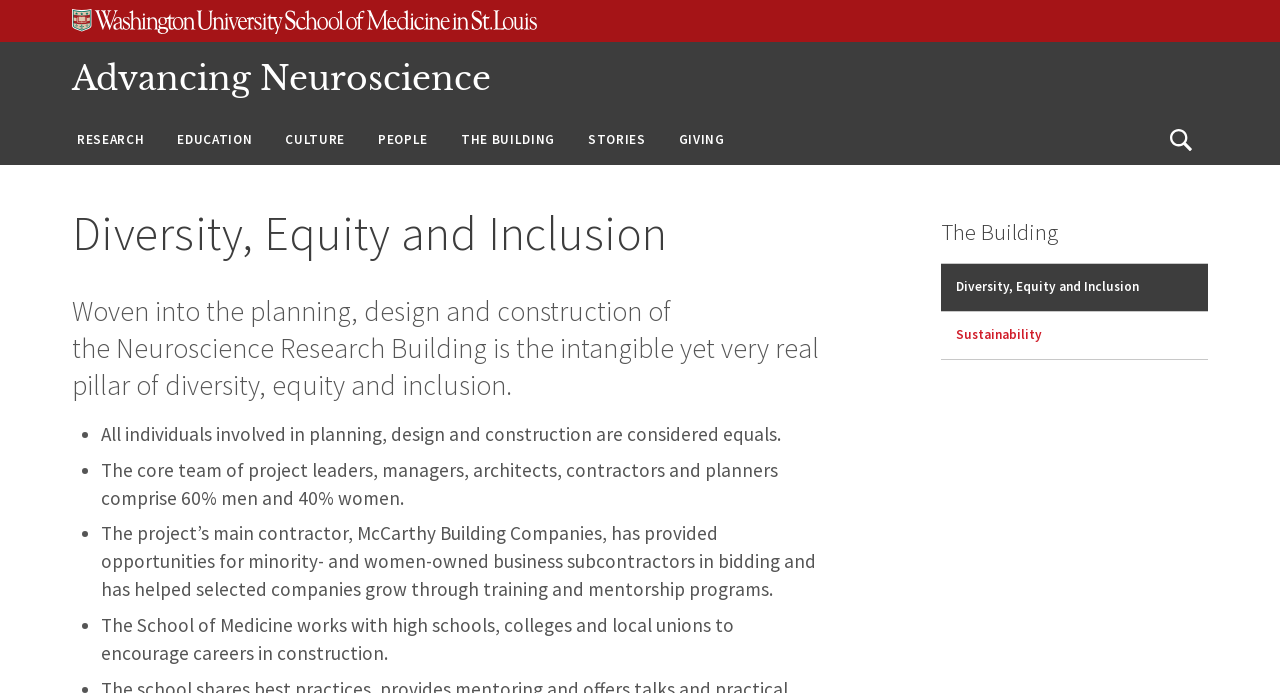Find the bounding box coordinates of the element's region that should be clicked in order to follow the given instruction: "Go to the 'RESEARCH' page". The coordinates should consist of four float numbers between 0 and 1, i.e., [left, top, right, bottom].

[0.048, 0.166, 0.124, 0.237]